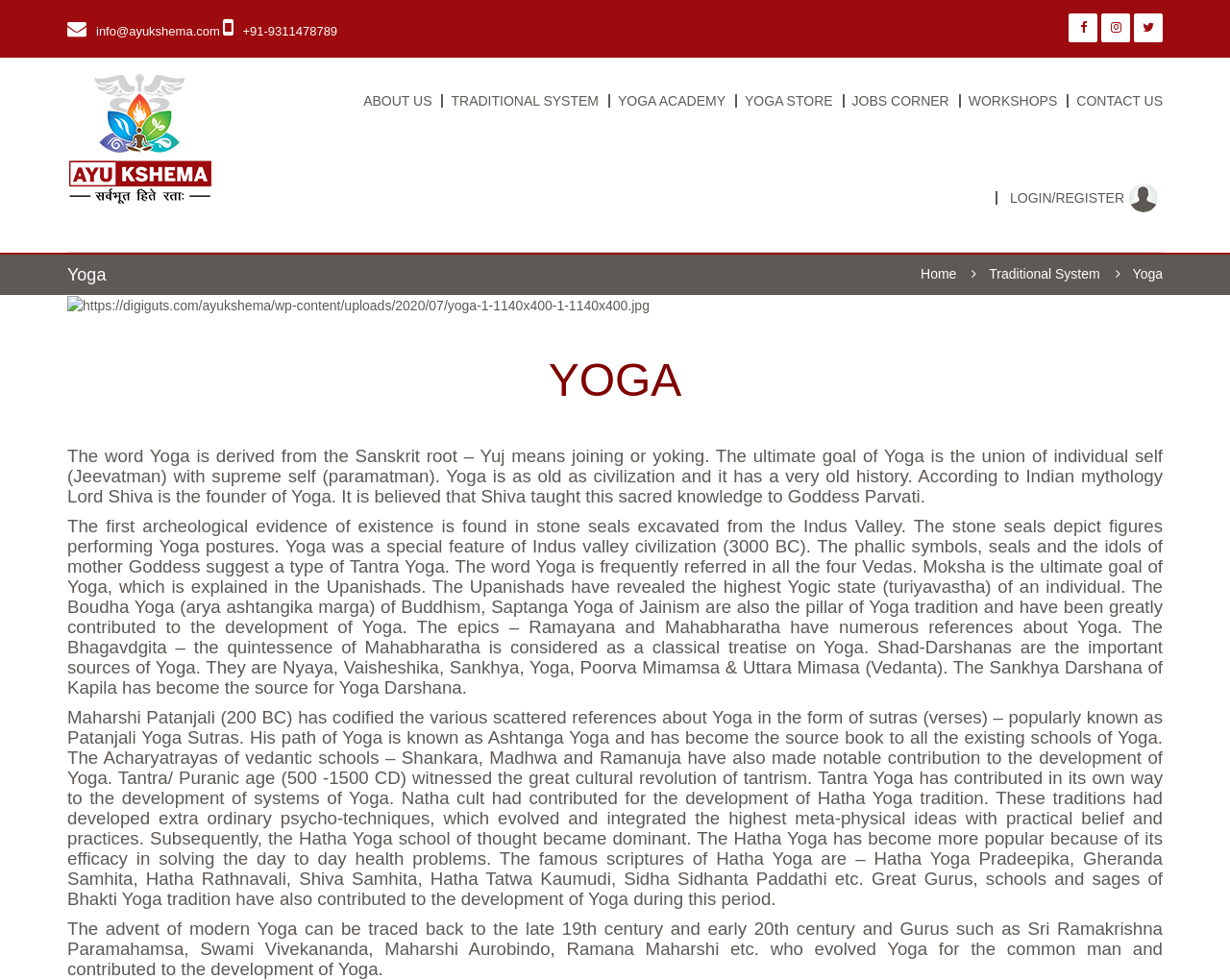Elaborate on the different components and information displayed on the webpage.

This webpage is about Yoga, with a focus on its history, philosophy, and traditions. At the top, there is a navigation bar with several links, including "ABOUT US", "TRADITIONAL SYSTEM", "YOGA ACADEMY", "YOGA STORE", "JOBS CORNER", "WORKSHOPS", and "CONTACT US". On the top-right corner, there is a login/register button with an image of a person.

Below the navigation bar, there is a large image that spans almost half of the page, with a heading "YOGA" above it. The image is followed by a long paragraph of text that explains the origin and meaning of Yoga, its history, and its ultimate goal. The text is divided into four sections, each describing a different aspect of Yoga, including its roots in Indian mythology, its depiction in ancient stone seals, its references in the Vedas and Upanishads, and its development over time through various traditions and schools of thought.

On the top-left corner, there is a logo of "Ayukshema" with an image and a link to the homepage. Below the logo, there is a contact information section with an email address and a phone number. On the top-right corner, there are three social media links.